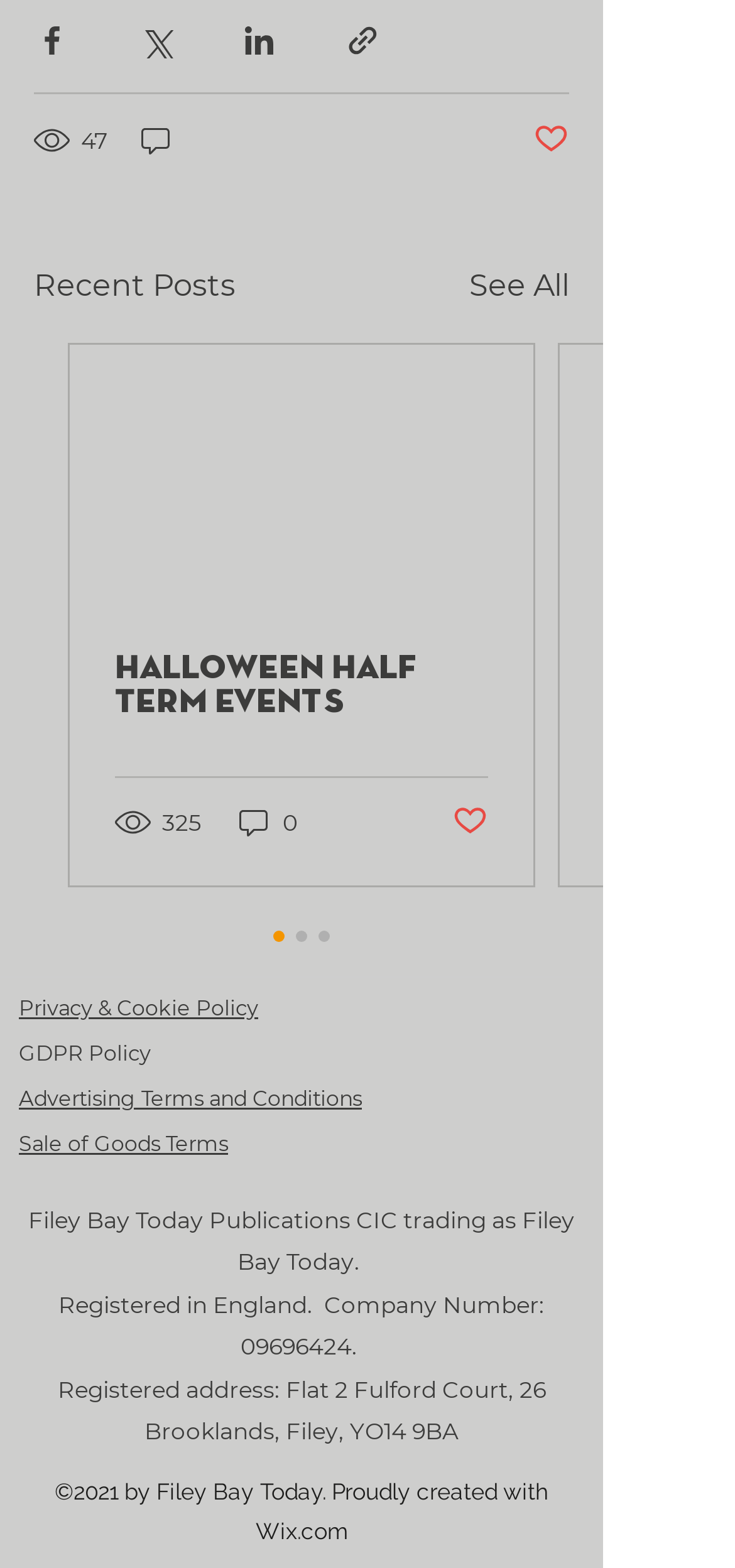Review the image closely and give a comprehensive answer to the question: How many posts are displayed on the webpage?

Only one post is displayed on the webpage, which is represented by the article element with the link 'Halloween Half Term Events'.